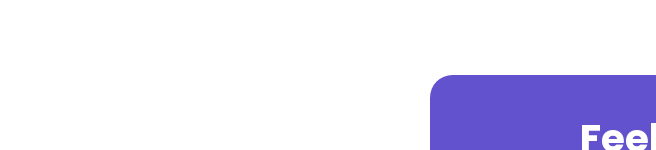Use a single word or phrase to answer the question:
What is the tone of the heading?

Inviting